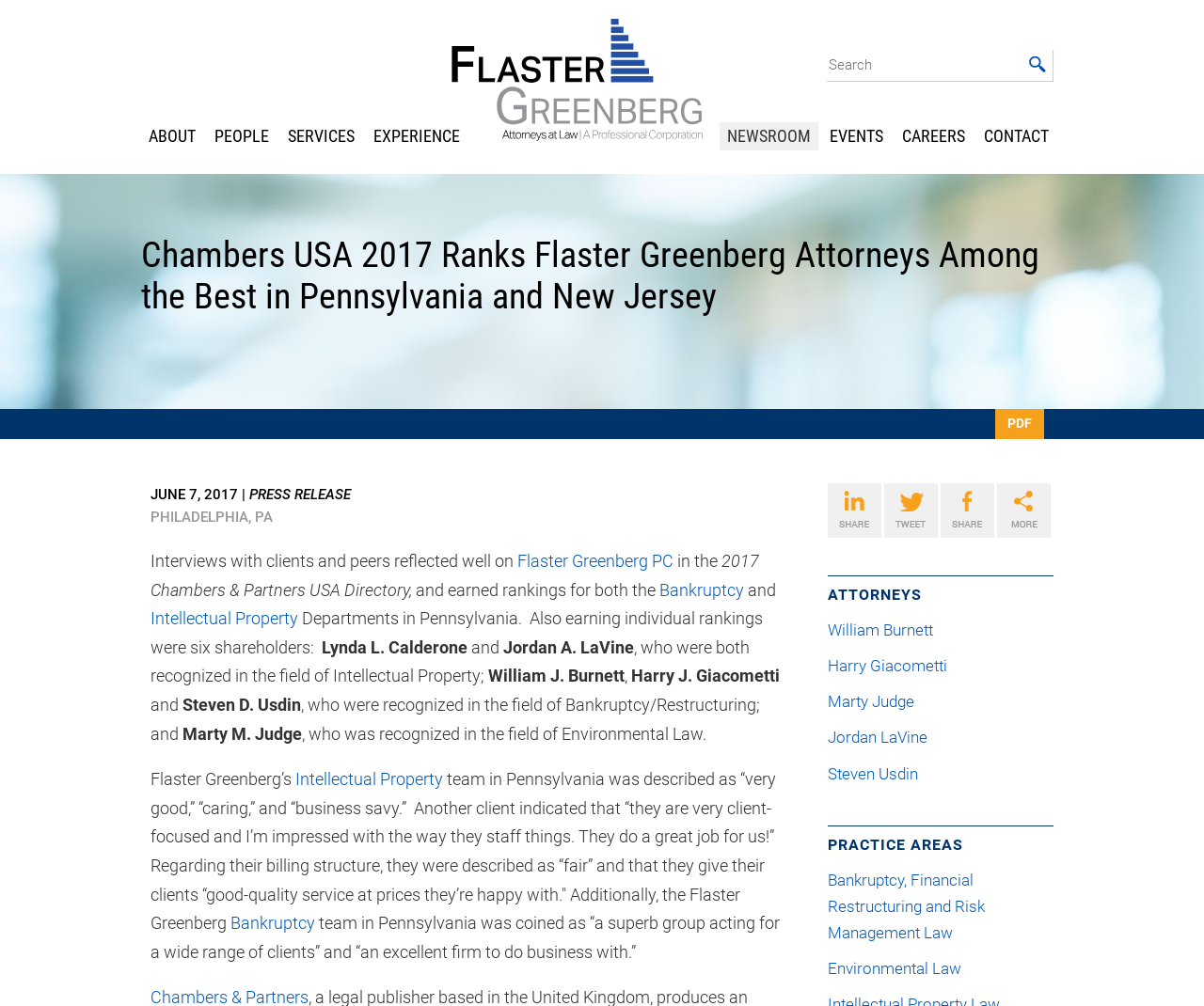Identify the bounding box for the described UI element. Provide the coordinates in (top-left x, top-left y, bottom-right x, bottom-right y) format with values ranging from 0 to 1: parent_node: Search alt="Search"

[0.848, 0.05, 0.874, 0.08]